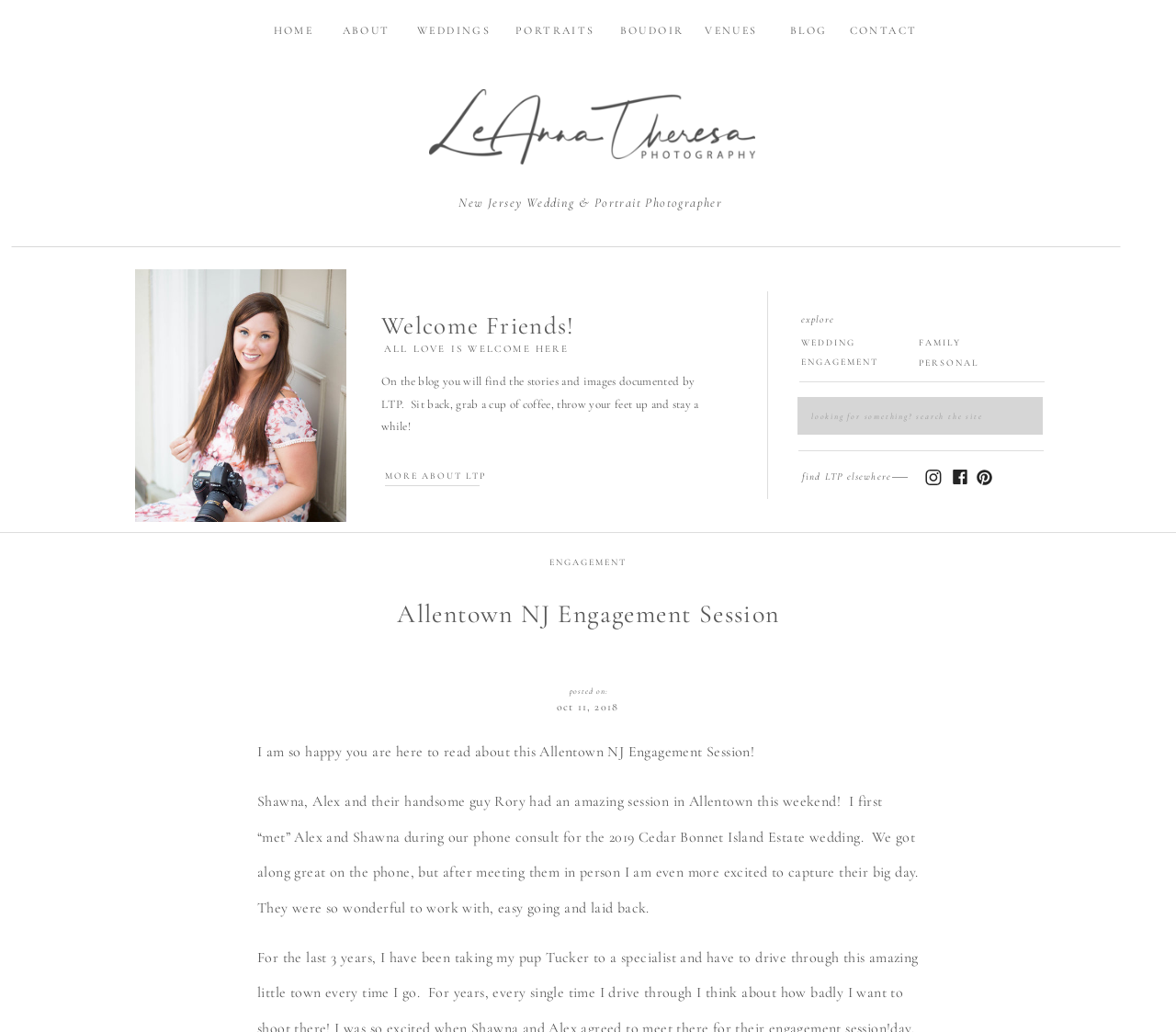Please predict the bounding box coordinates of the element's region where a click is necessary to complete the following instruction: "View WEDDING page". The coordinates should be represented by four float numbers between 0 and 1, i.e., [left, top, right, bottom].

[0.681, 0.321, 0.757, 0.336]